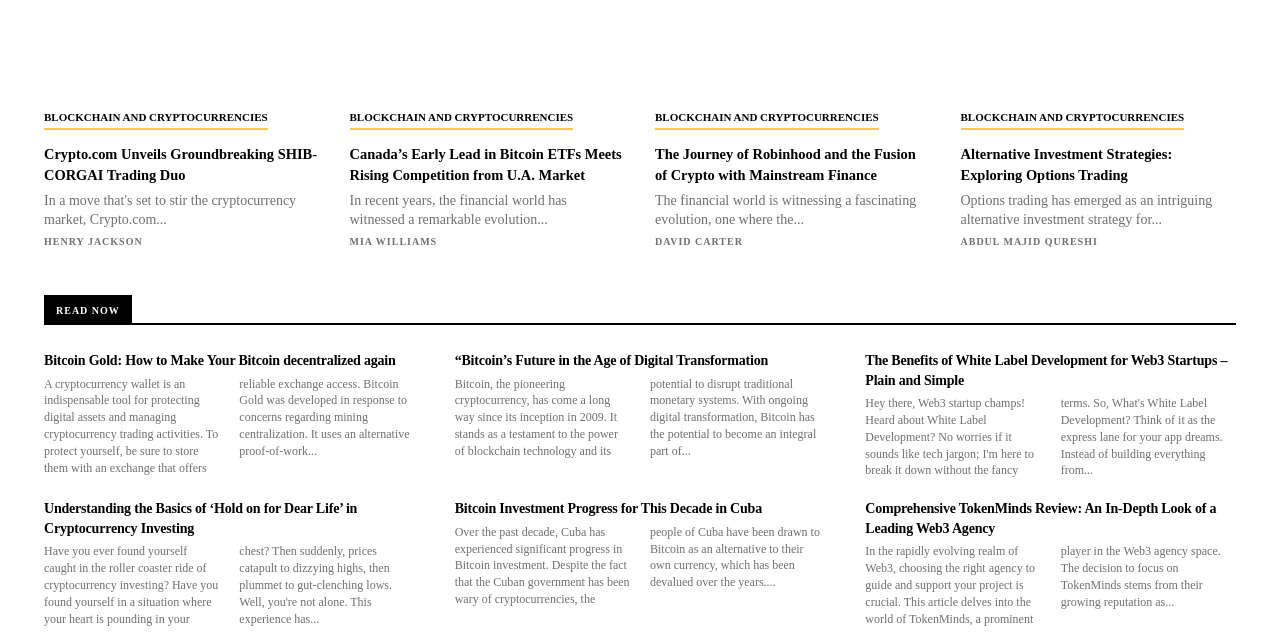Determine the bounding box coordinates of the clickable element to complete this instruction: "Read the article about Crypto.com Unveils Groundbreaking SHIB-CORGAI Trading Duo". Provide the coordinates in the format of four float numbers between 0 and 1, [left, top, right, bottom].

[0.034, 0.222, 0.235, 0.32]